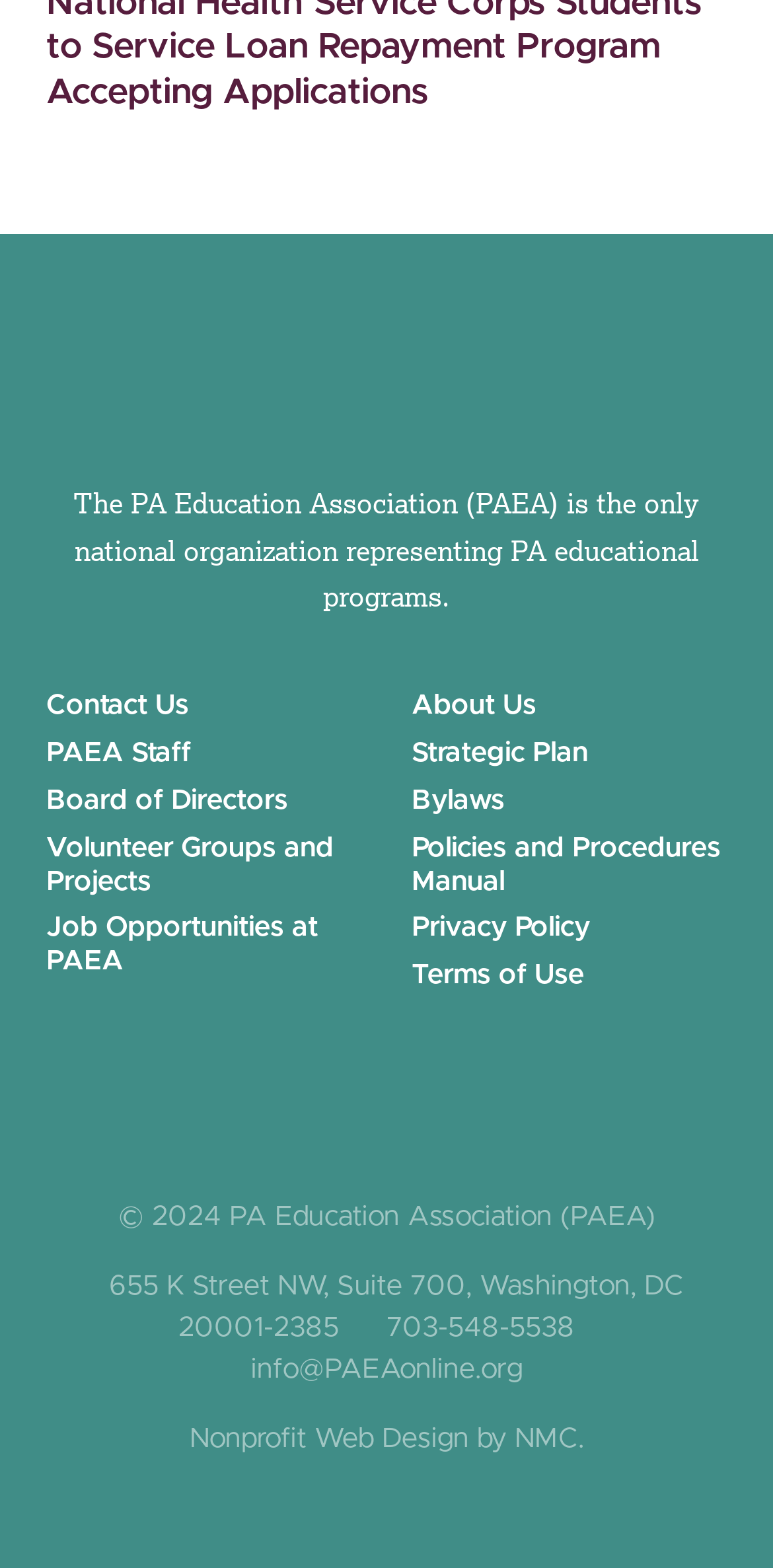Determine the bounding box coordinates of the region to click in order to accomplish the following instruction: "Follow PAEA on Facebook". Provide the coordinates as four float numbers between 0 and 1, specifically [left, top, right, bottom].

[0.181, 0.682, 0.26, 0.72]